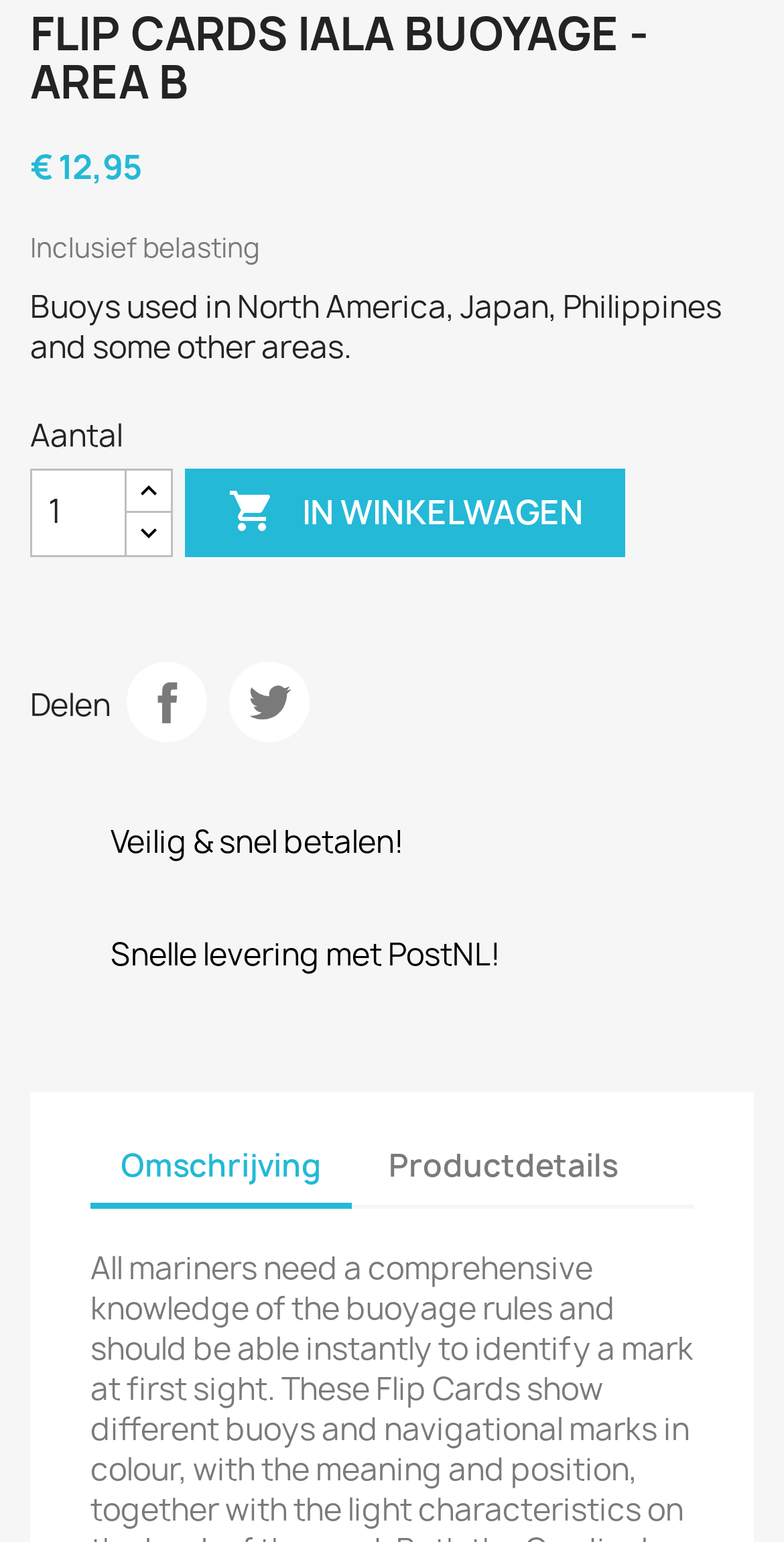Review the image closely and give a comprehensive answer to the question: What is the minimum value for the 'Aantal' spinbutton?

The minimum value for the 'Aantal' spinbutton is specified as 'valuemin: 1' in the spinbutton element with bounding box coordinates [0.038, 0.304, 0.162, 0.361].